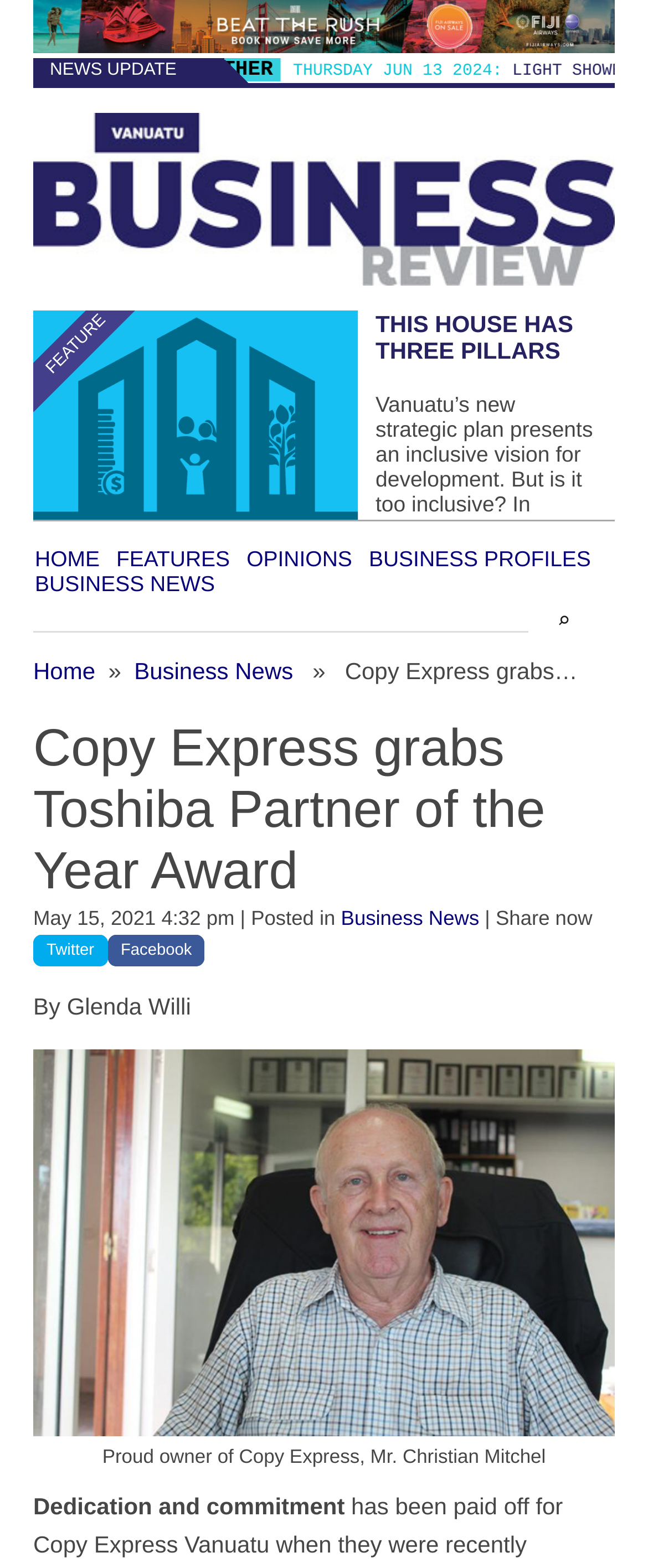Use a single word or phrase to answer the question:
Who is the proud owner of Copy Express?

Mr. Christian Mitchel